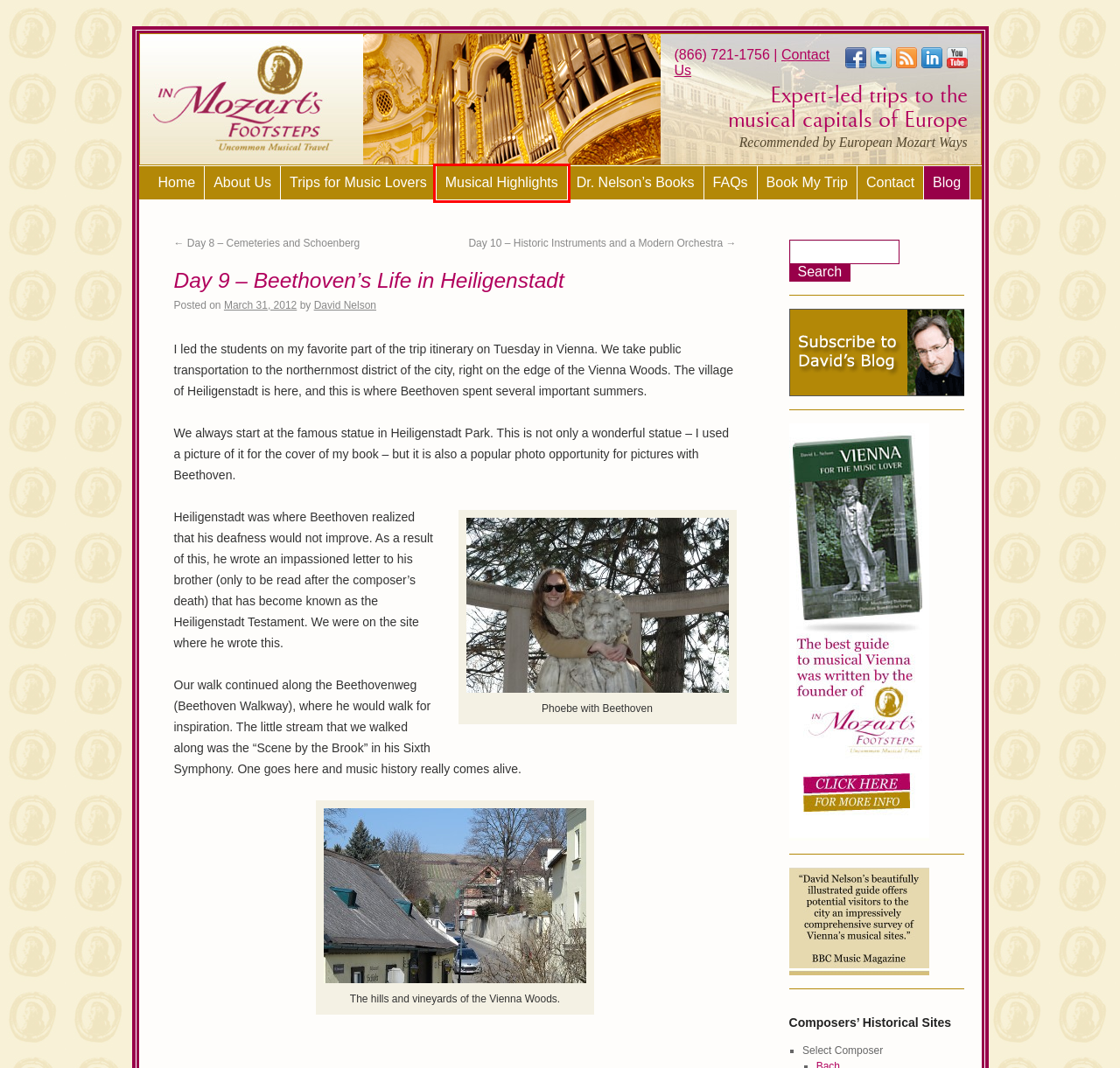A screenshot of a webpage is given, featuring a red bounding box around a UI element. Please choose the webpage description that best aligns with the new webpage after clicking the element in the bounding box. These are the descriptions:
A. David Nelson, Author at In Mozart's Footsteps - Uncommon Musical Travel
B. Day 8 - Cemeteries and Schoenberg - In Mozart's Footsteps - Uncommon Musical Travel
C. In Mozart's Footsteps » Musical Attractions of Vienna and Salzburg
D. In Mozart's Footsteps - Uncommon Musical Travel » Blog
E. In Mozart's Footsteps » All About Our Expert Led Music Trips
F. In Mozart's Footsteps » FAQ's for In Mozart's Footsteps
G. In Mozart's Footsteps » Contact In Mozart's Footsteps
H. In Mozart's Footsteps » Book My Music Lover's Trip

C